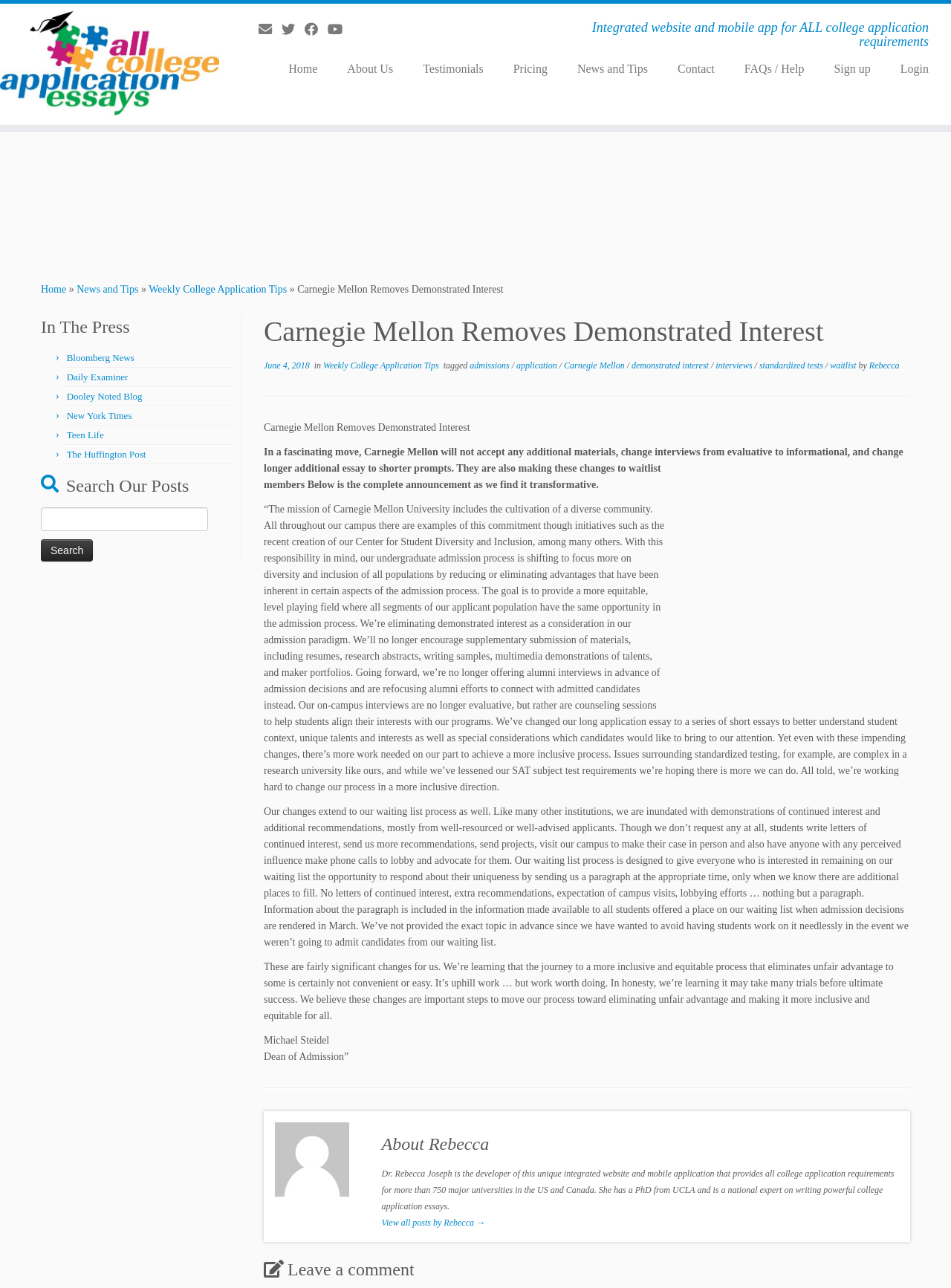Locate the bounding box coordinates of the segment that needs to be clicked to meet this instruction: "Follow on Twitter".

[0.296, 0.017, 0.32, 0.029]